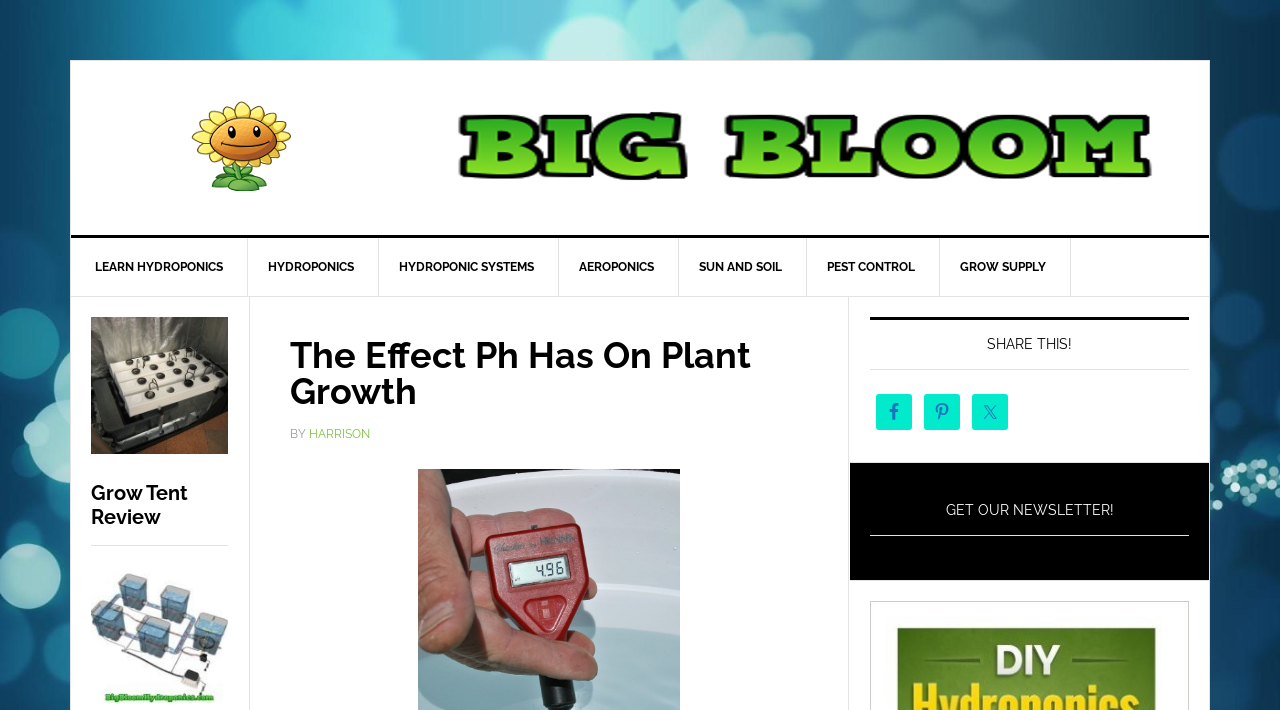What is the purpose of the 'GET OUR NEWSLETTER!' section?
Using the image provided, answer with just one word or phrase.

To subscribe to a newsletter